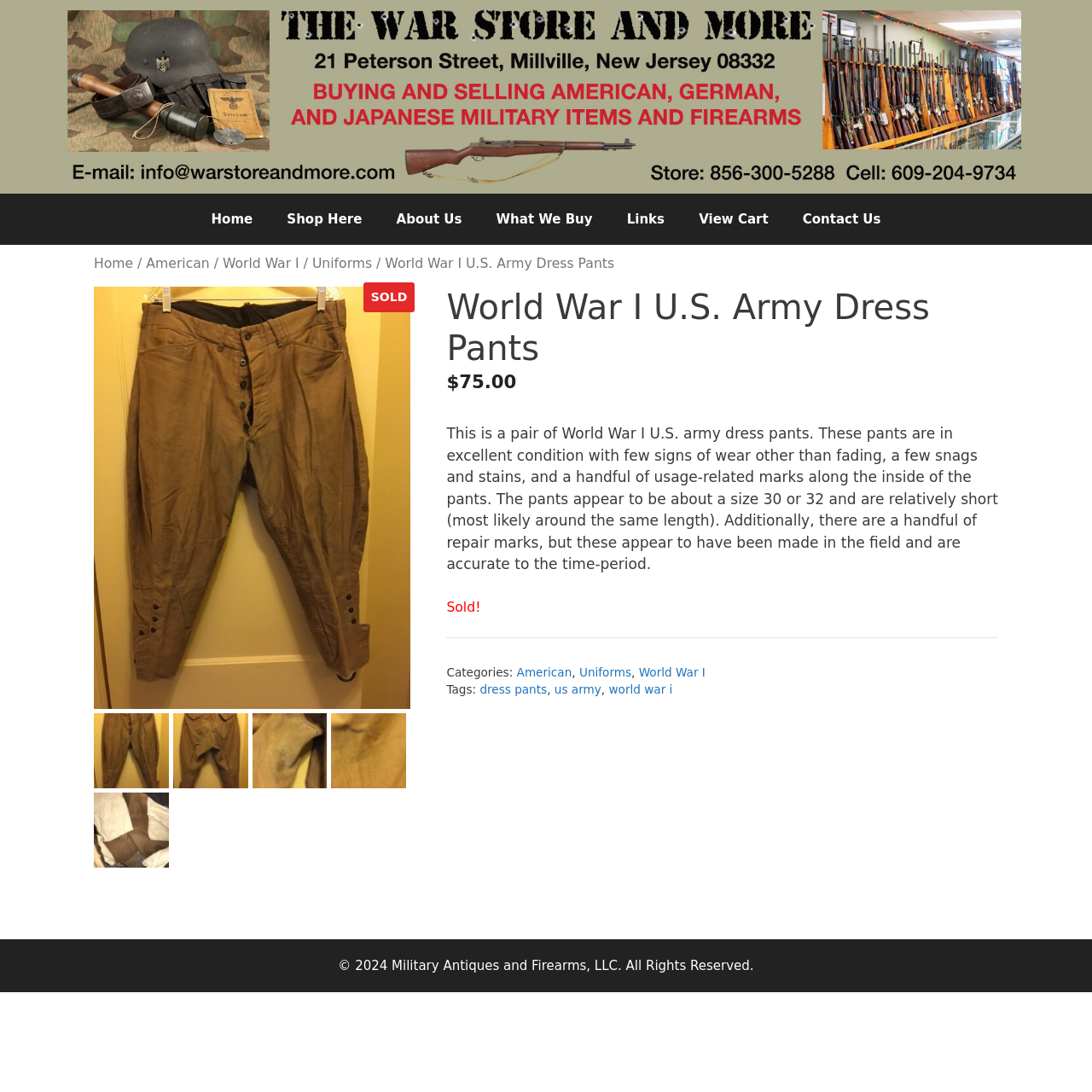What is the condition of the World War I U.S. Army Dress Pants?
Using the information from the image, give a concise answer in one word or a short phrase.

Excellent